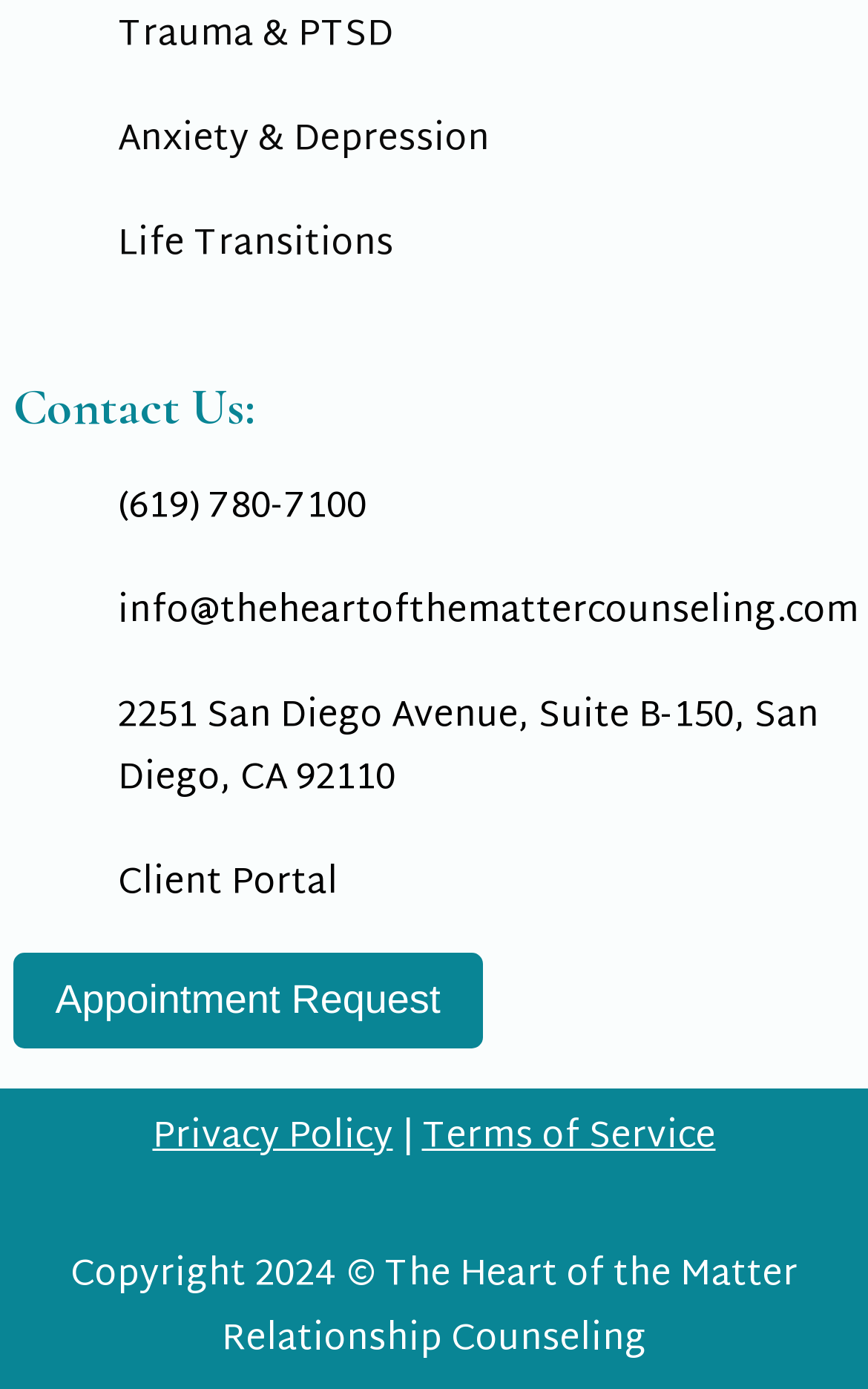Predict the bounding box for the UI component with the following description: "(619) 780-7100".

[0.135, 0.343, 0.423, 0.389]